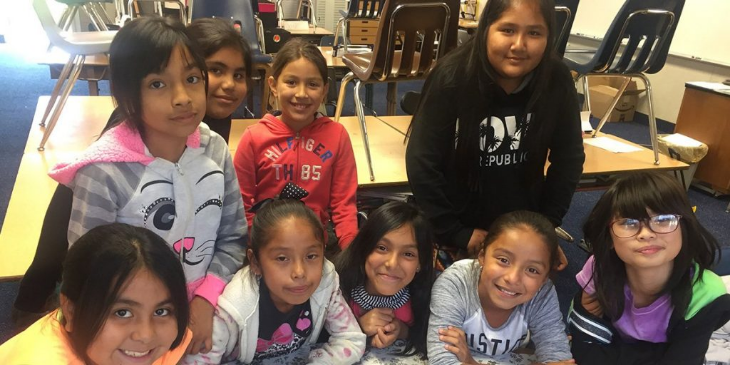Answer the question below in one word or phrase:
What is Ms. Pineda's approach to teaching?

Building relationships and trust